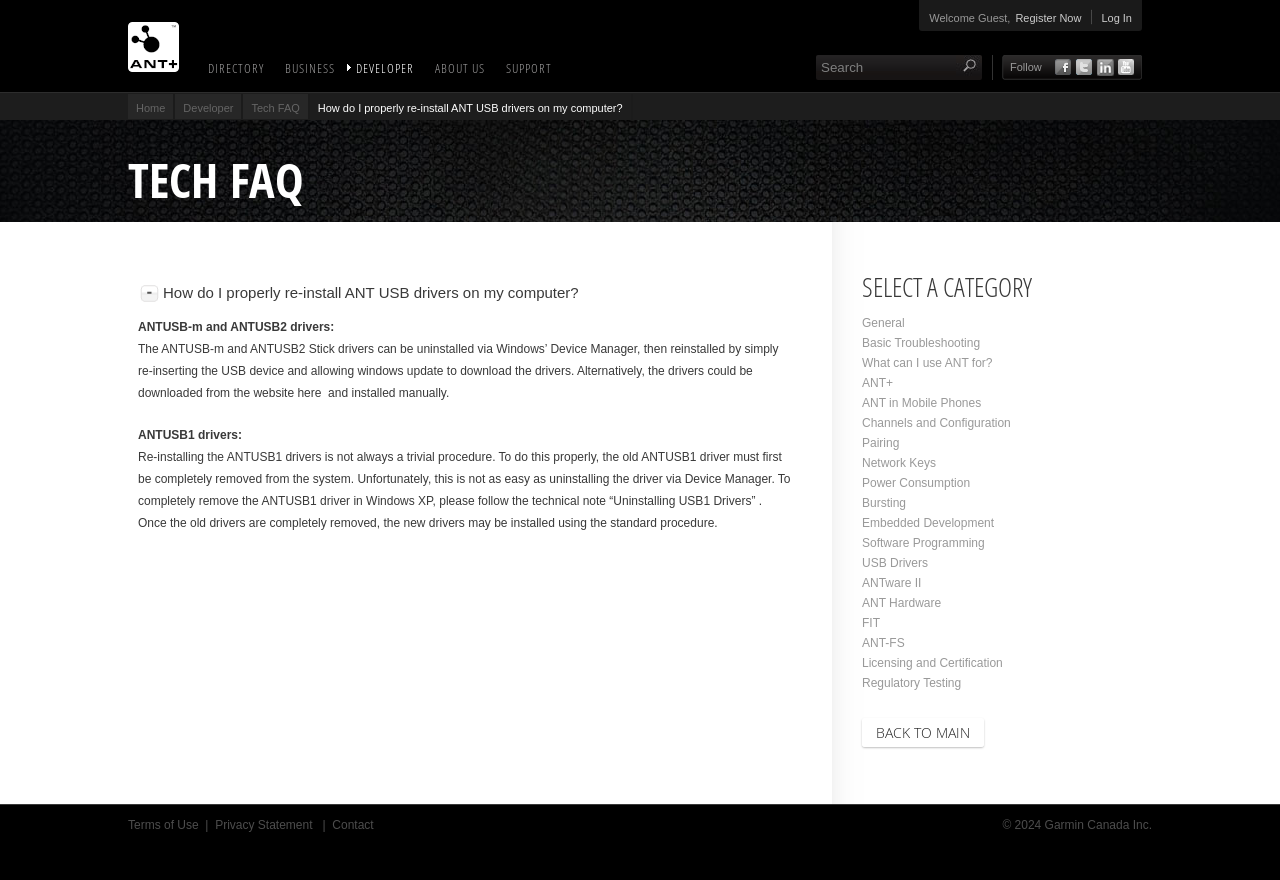Identify the coordinates of the bounding box for the element described below: "Home". Return the coordinates as four float numbers between 0 and 1: [left, top, right, bottom].

[0.1, 0.107, 0.135, 0.135]